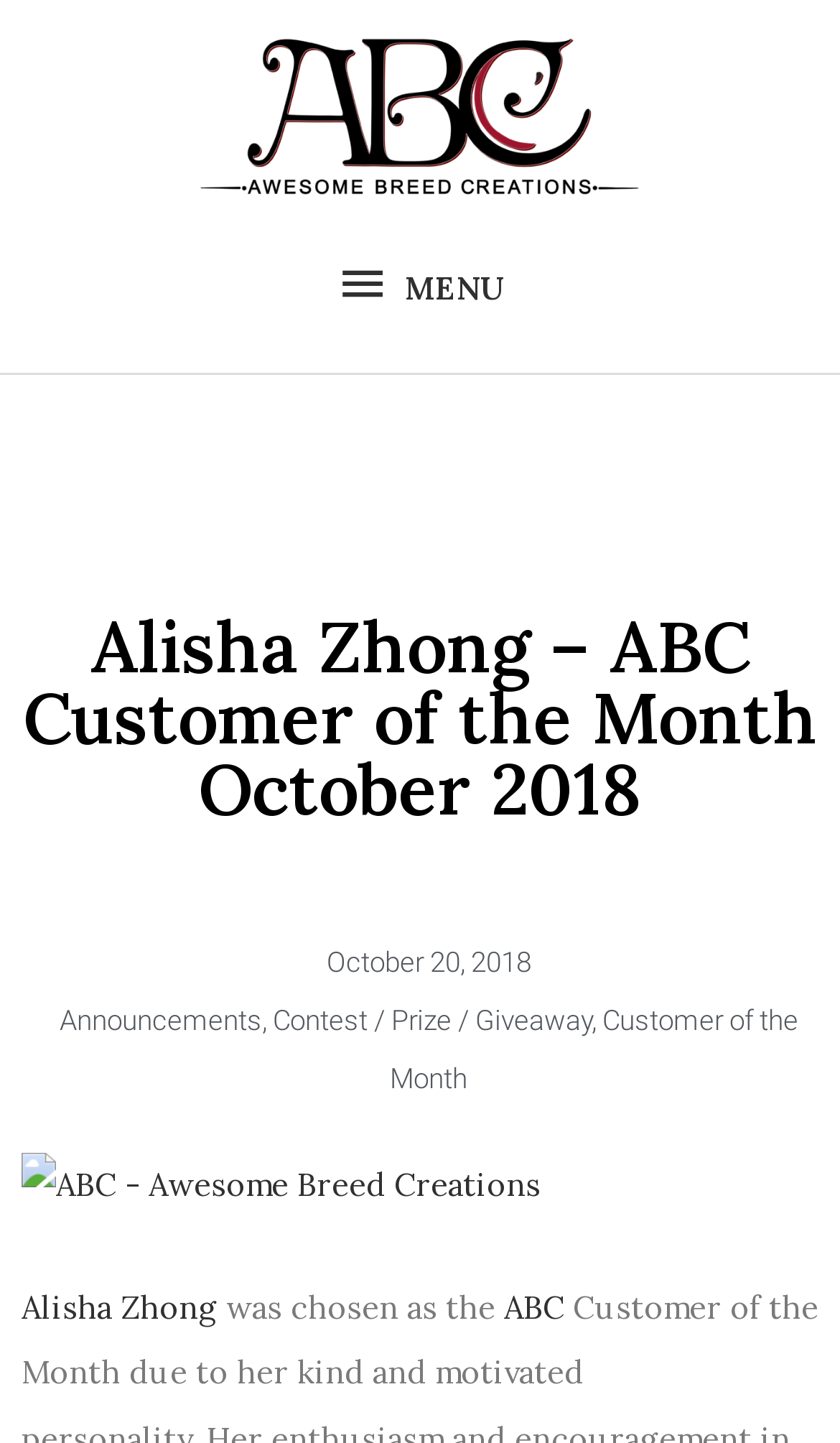What is the name of the customer of the month?
Please use the image to provide an in-depth answer to the question.

I found the answer by looking at the heading element that says 'Alisha Zhong – ABC Customer of the Month October 2018', which suggests that Alisha Zhong is the customer of the month.